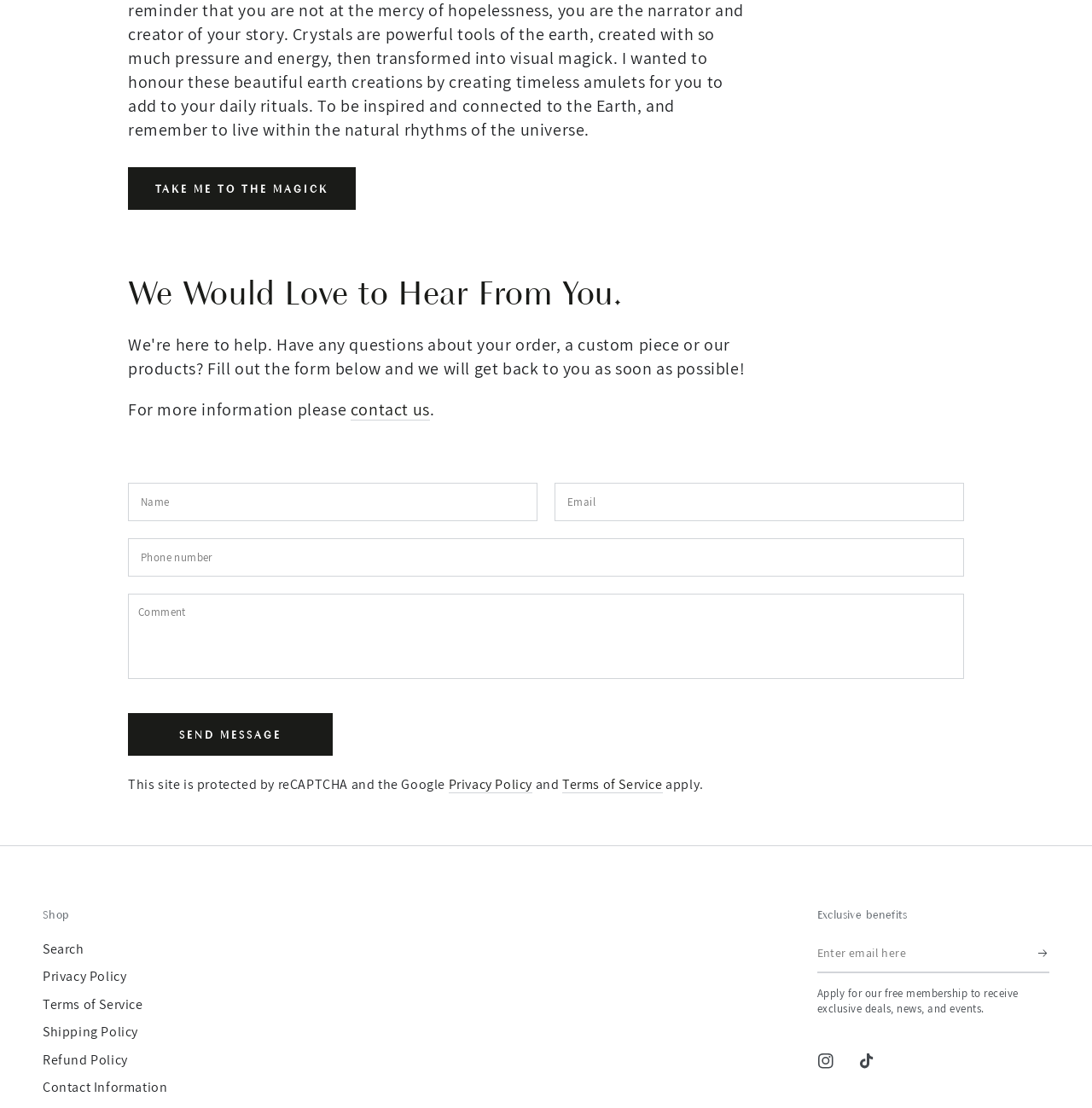Please identify the bounding box coordinates for the region that you need to click to follow this instruction: "Click the CentreReady Logo".

None